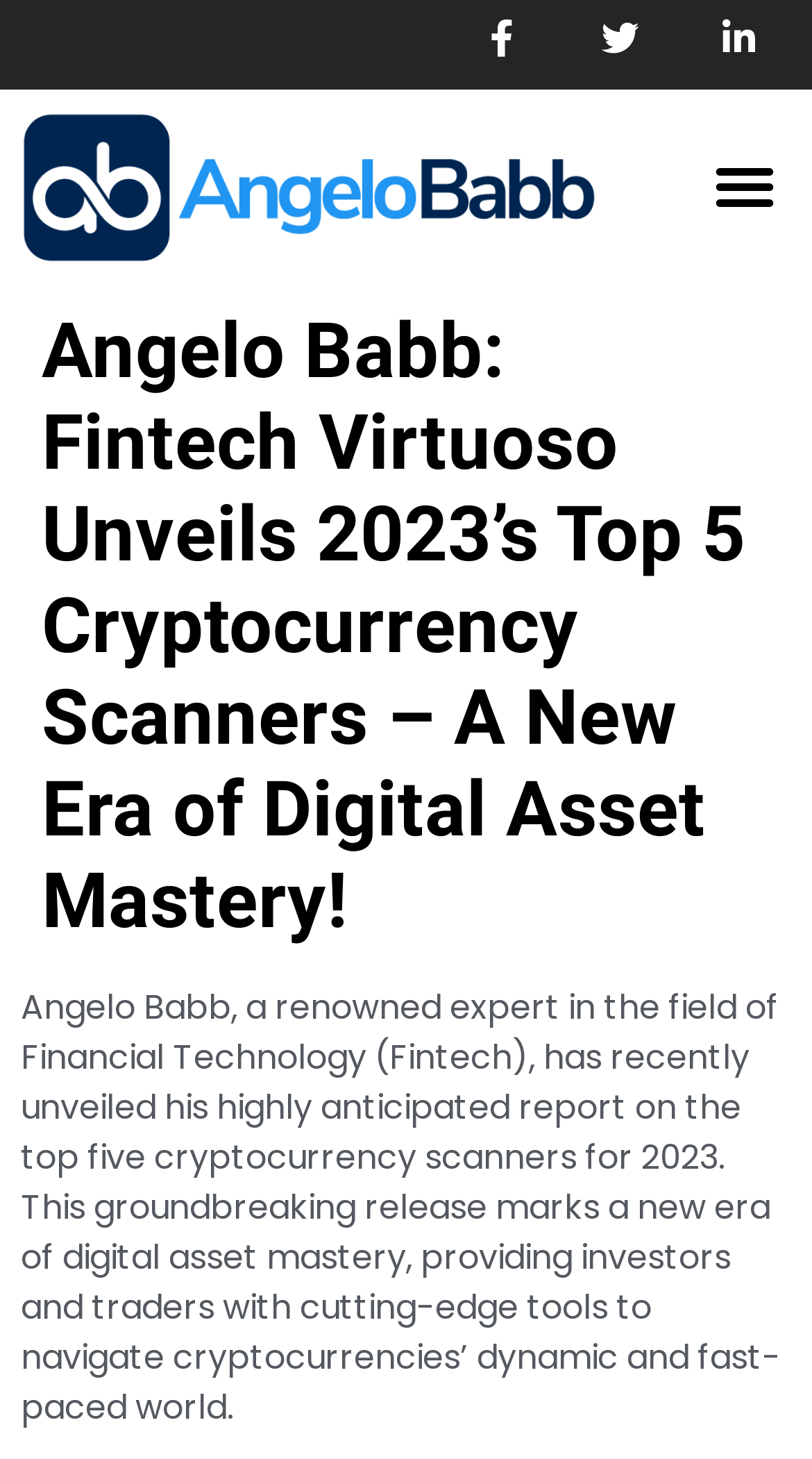What is the purpose of the report?
Based on the image, give a concise answer in the form of a single word or short phrase.

Digital asset mastery